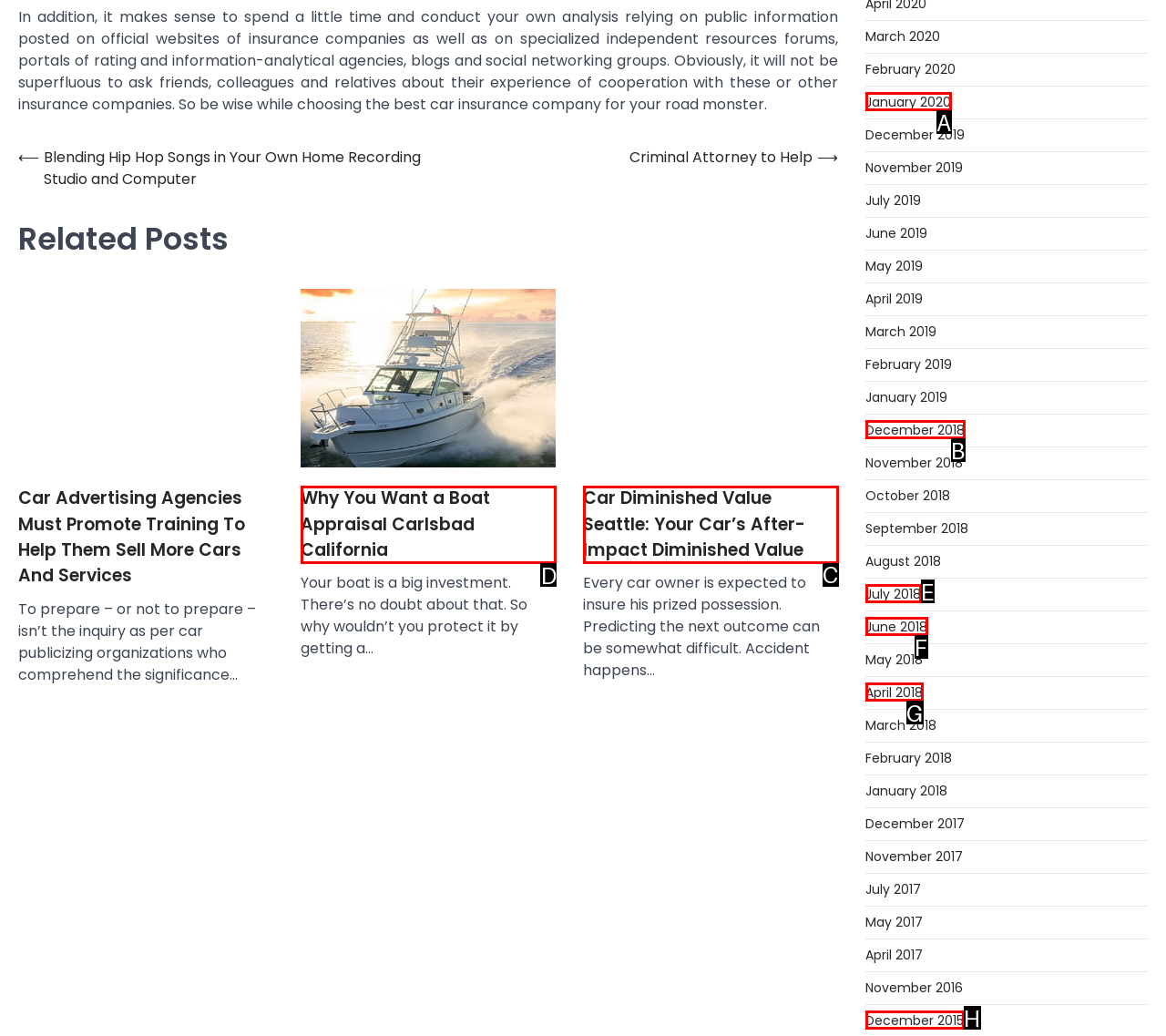Identify the correct UI element to click to follow this instruction: Explore the related post 'Why You Want a Boat Appraisal Carlsbad California'
Respond with the letter of the appropriate choice from the displayed options.

D